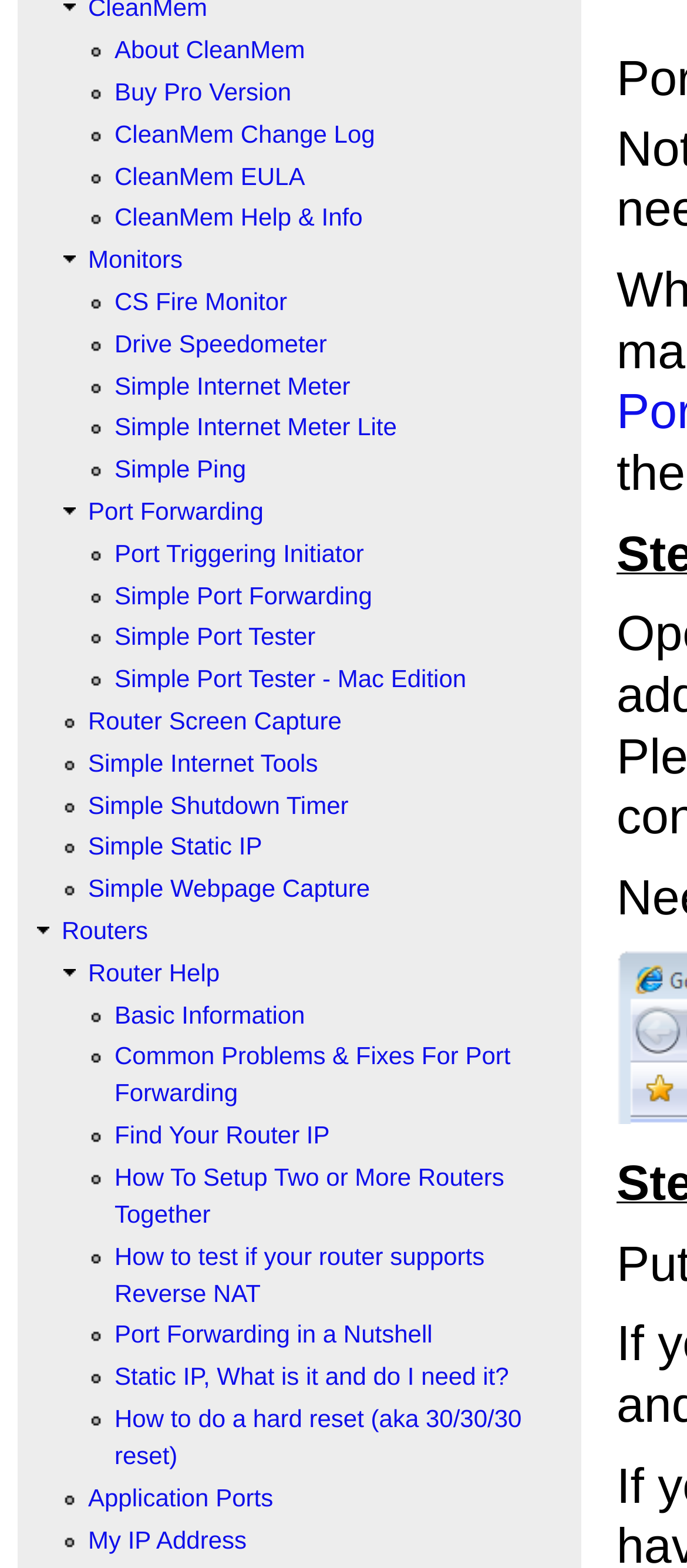Please identify the bounding box coordinates of the element's region that should be clicked to execute the following instruction: "View Monitors". The bounding box coordinates must be four float numbers between 0 and 1, i.e., [left, top, right, bottom].

[0.128, 0.156, 0.266, 0.174]